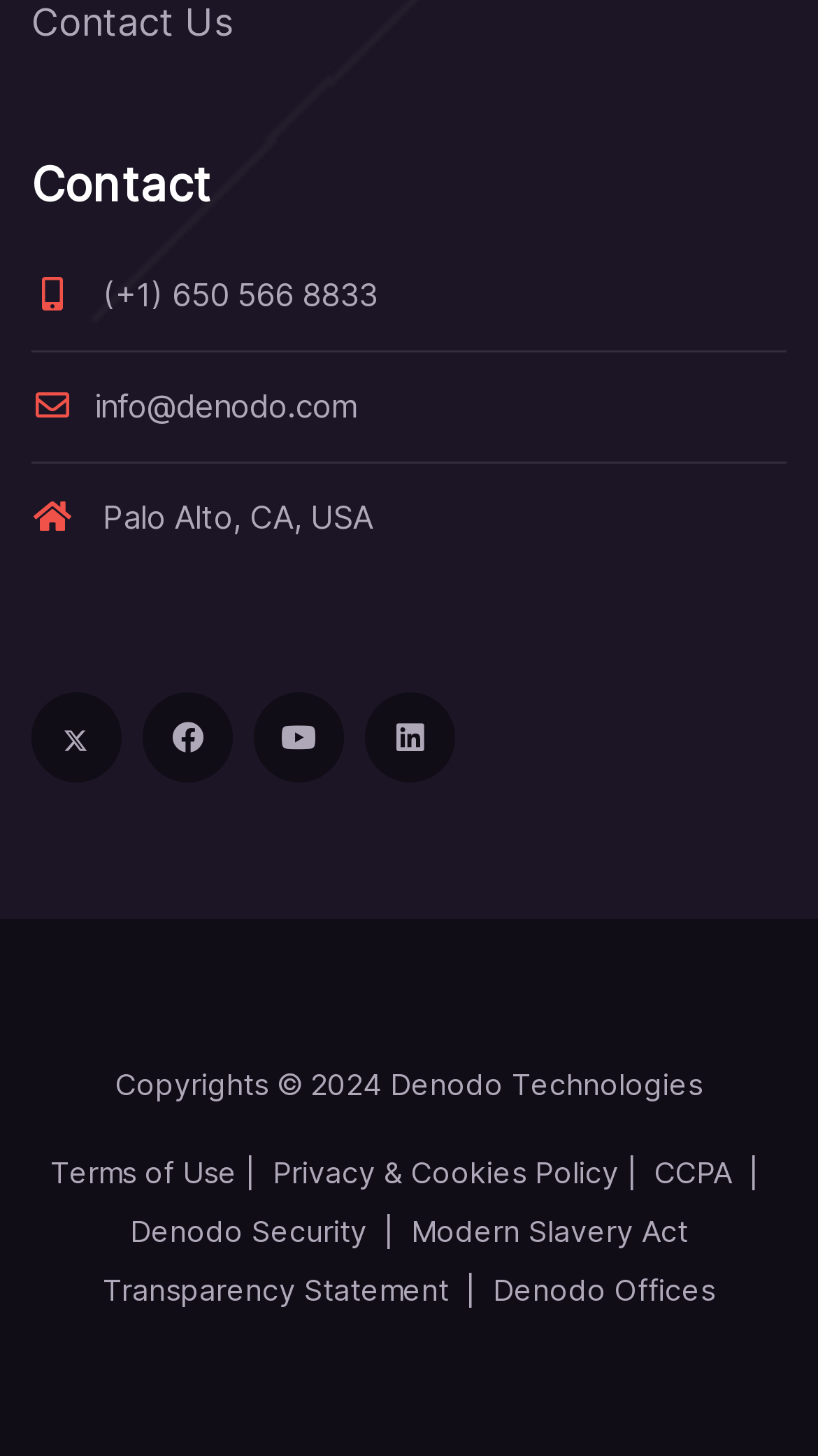What is the email address to contact?
Using the image, provide a concise answer in one word or a short phrase.

info@denodo.com